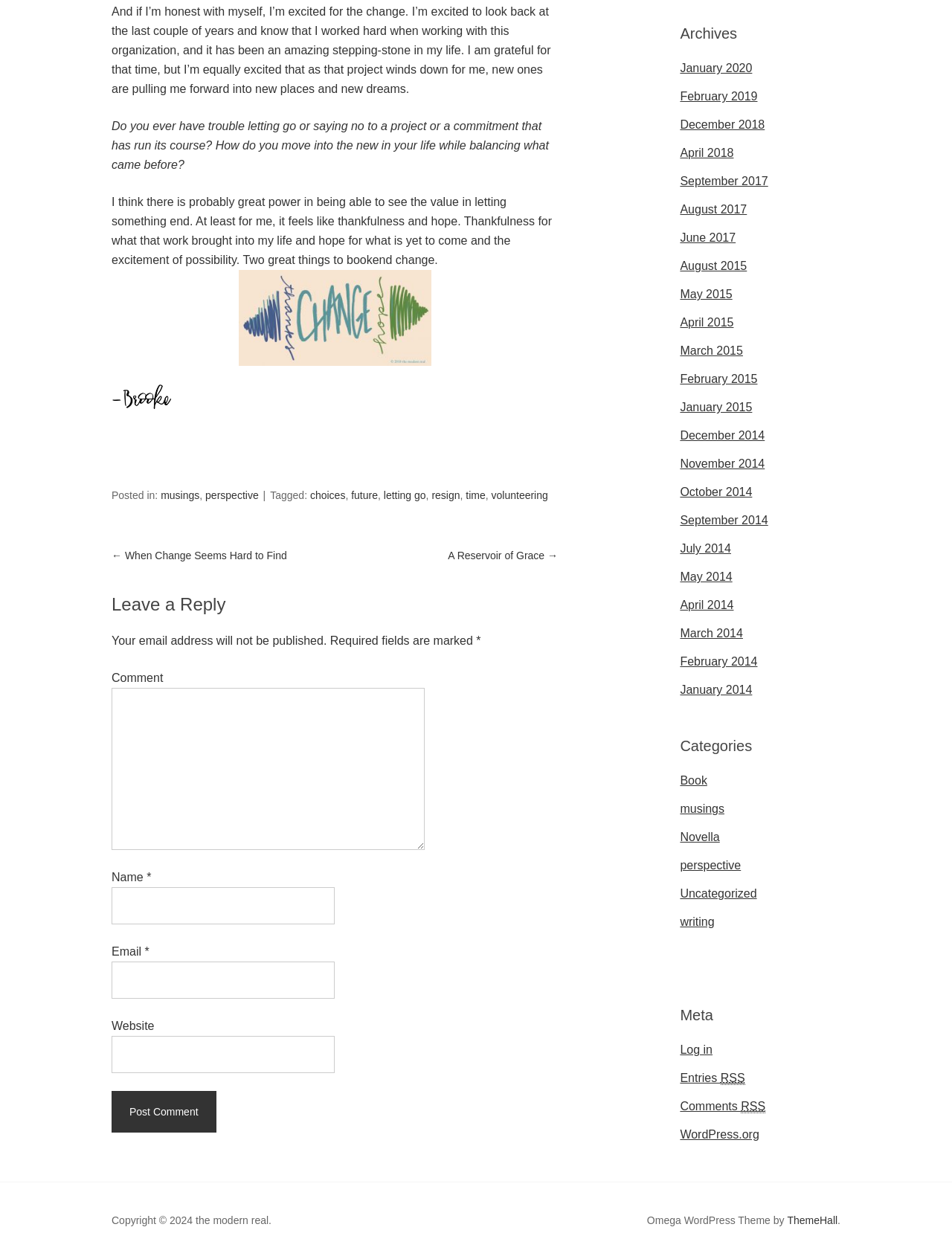Ascertain the bounding box coordinates for the UI element detailed here: "parent_node: Name * name="author"". The coordinates should be provided as [left, top, right, bottom] with each value being a float between 0 and 1.

[0.117, 0.705, 0.352, 0.734]